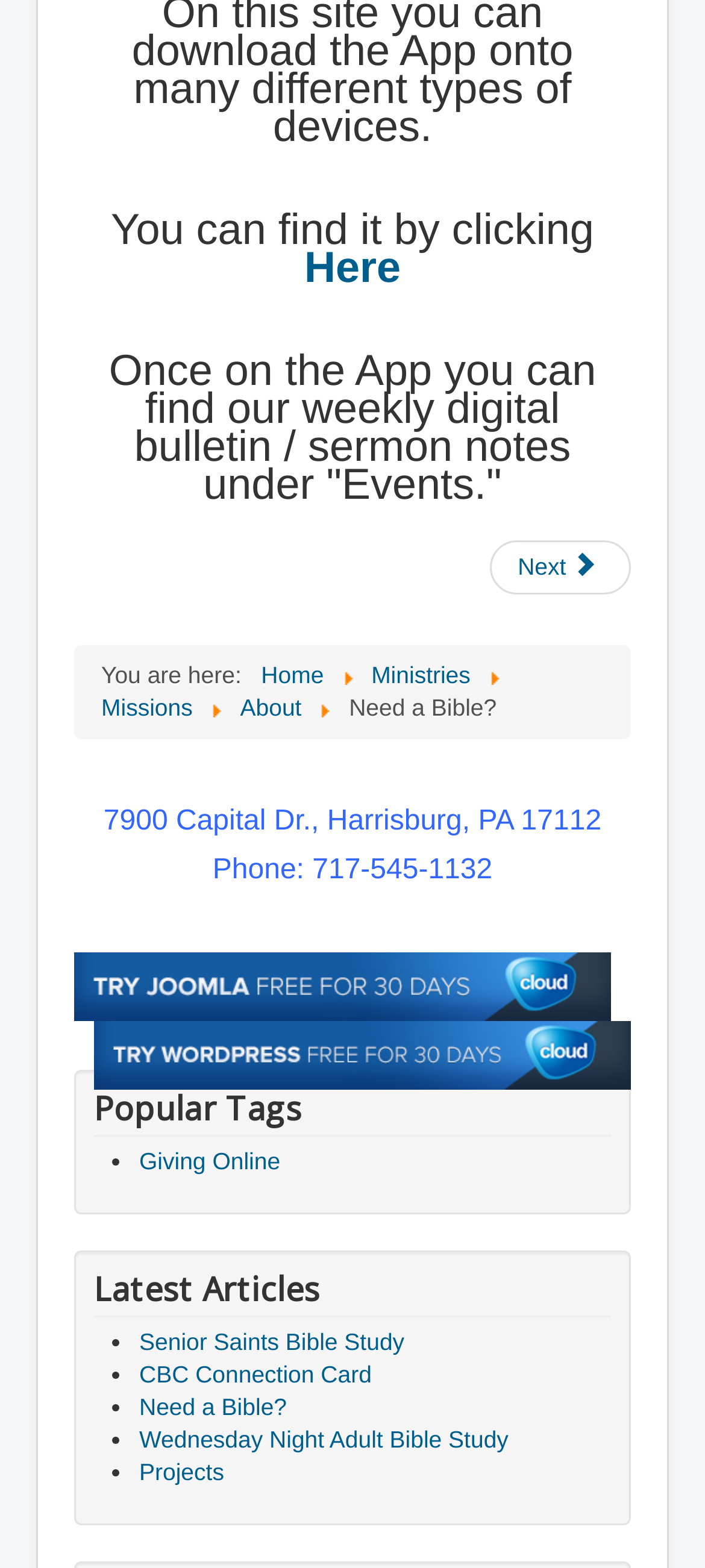Please find the bounding box coordinates of the element that must be clicked to perform the given instruction: "Read 'Latest Articles'". The coordinates should be four float numbers from 0 to 1, i.e., [left, top, right, bottom].

[0.133, 0.81, 0.867, 0.84]